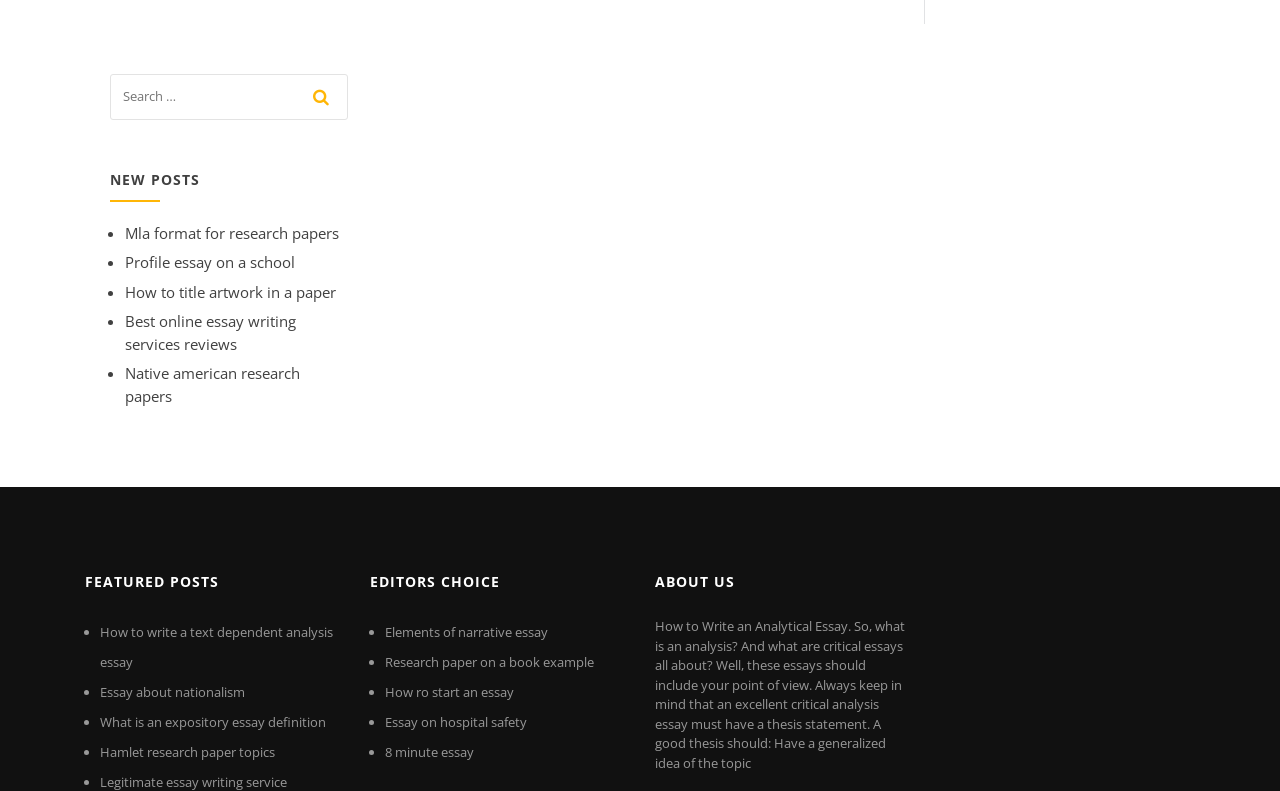What is the topic of the text under 'ABOUT US'?
Please use the image to provide a one-word or short phrase answer.

Analytical Essay